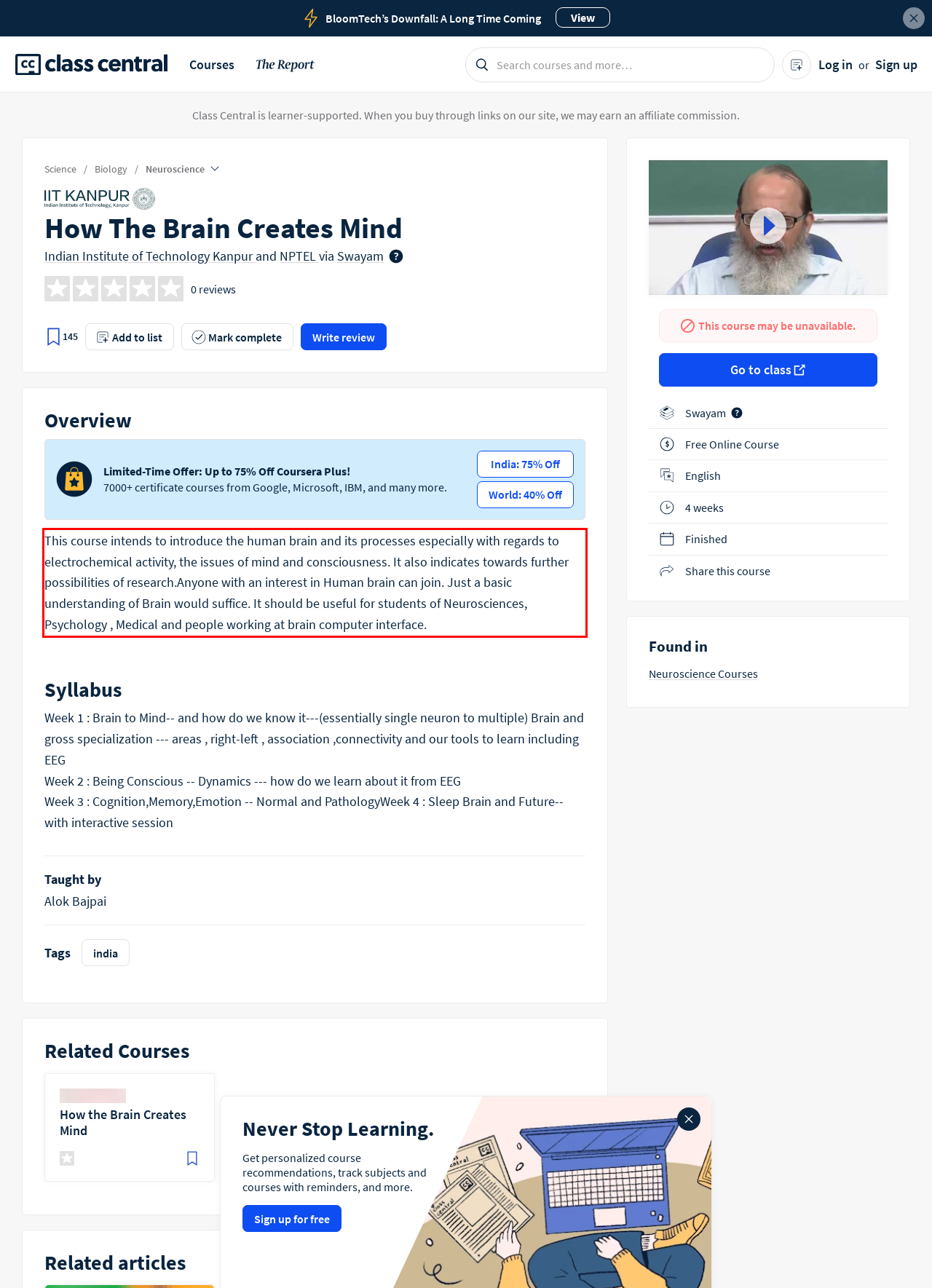Review the screenshot of the webpage and recognize the text inside the red rectangle bounding box. Provide the extracted text content.

This course intends to introduce the human brain and its processes especially with regards to electrochemical activity, the issues of mind and consciousness. It also indicates towards further possibilities of research.Anyone with an interest in Human brain can join. Just a basic understanding of Brain would suffice. It should be useful for students of Neurosciences, Psychology , Medical and people working at brain computer interface.